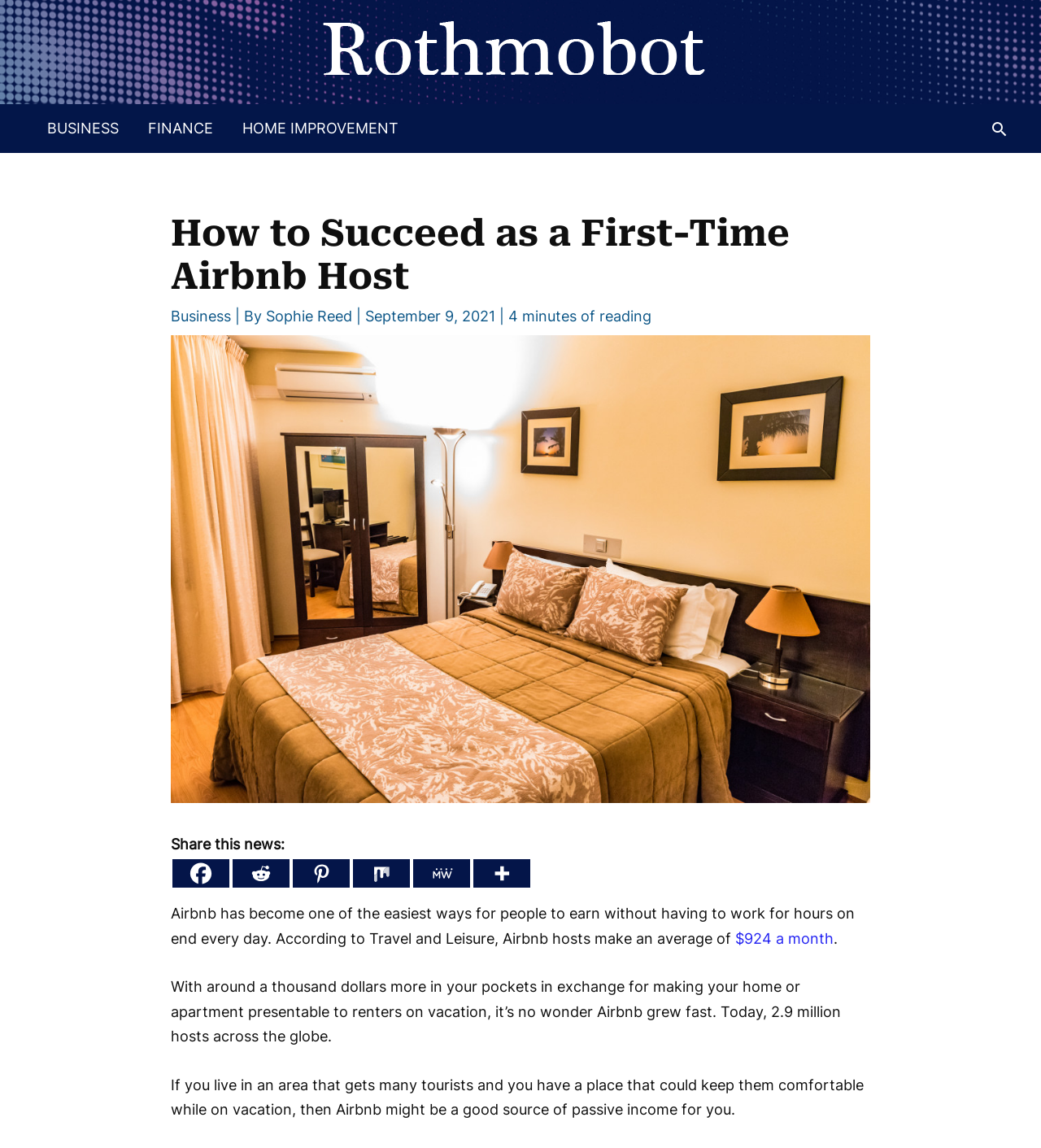Determine the bounding box coordinates of the clickable element necessary to fulfill the instruction: "Click on the 'Rothmobot' link". Provide the coordinates as four float numbers within the 0 to 1 range, i.e., [left, top, right, bottom].

[0.309, 0.03, 0.677, 0.045]